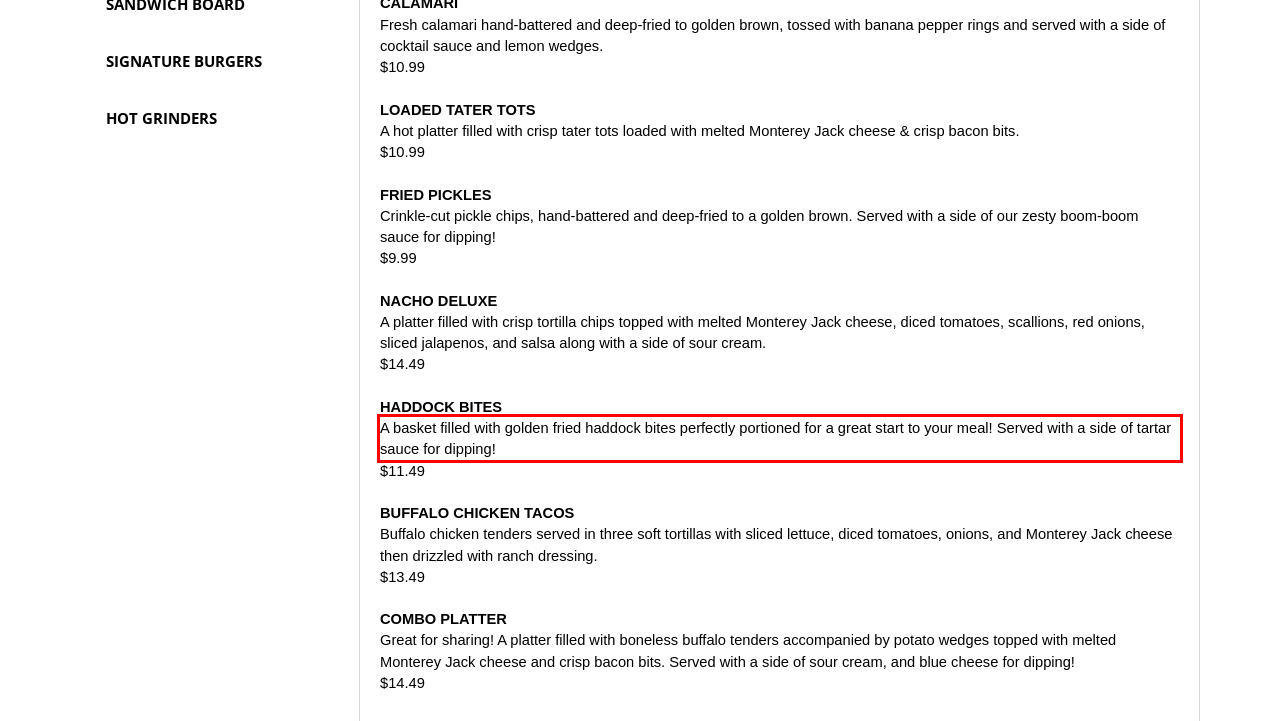You have a screenshot with a red rectangle around a UI element. Recognize and extract the text within this red bounding box using OCR.

A basket filled with golden fried haddock bites perfectly portioned for a great start to your meal! Served with a side of tartar sauce for dipping!